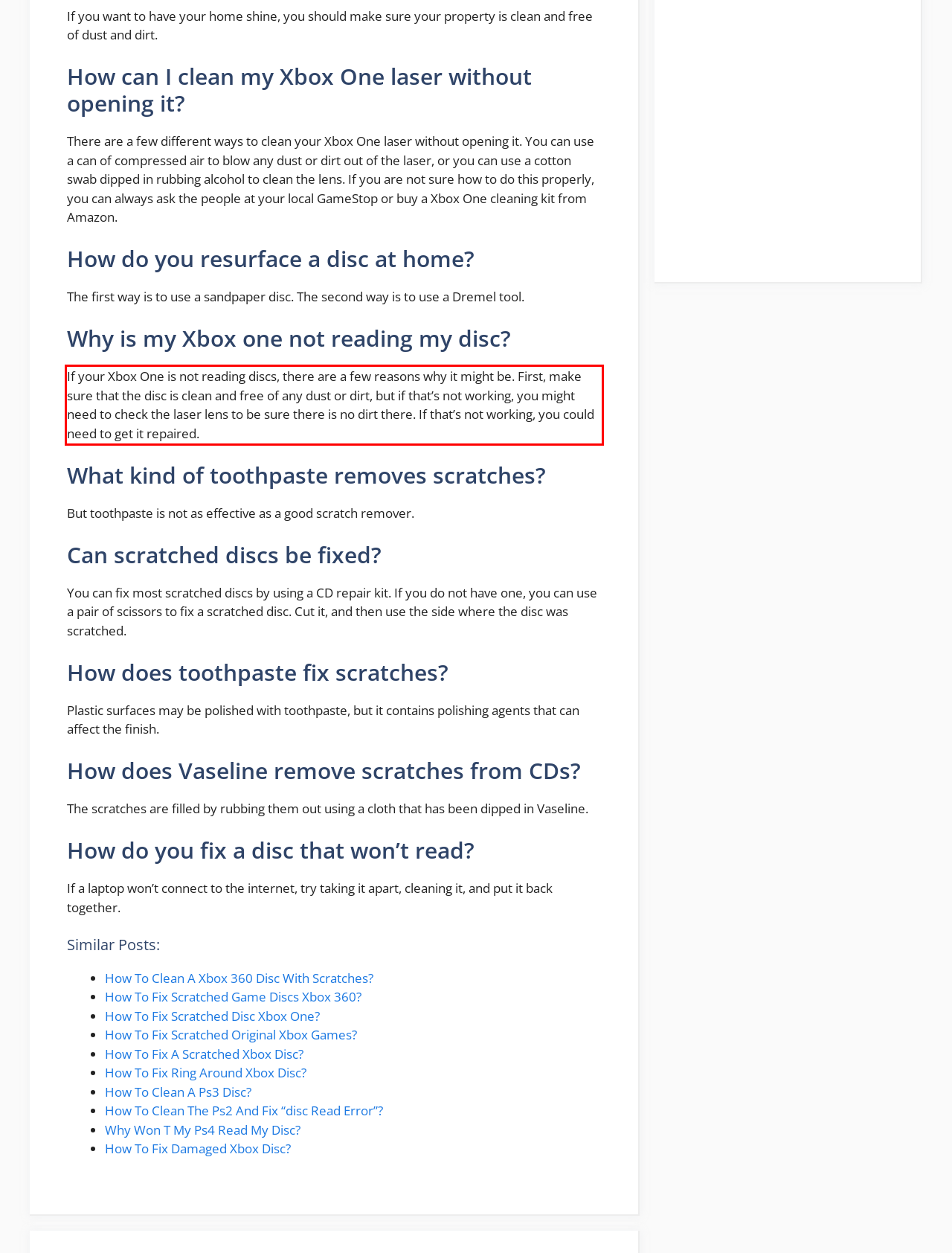Please analyze the provided webpage screenshot and perform OCR to extract the text content from the red rectangle bounding box.

If your Xbox One is not reading discs, there are a few reasons why it might be. First, make sure that the disc is clean and free of any dust or dirt, but if that’s not working, you might need to check the laser lens to be sure there is no dirt there. If that’s not working, you could need to get it repaired.